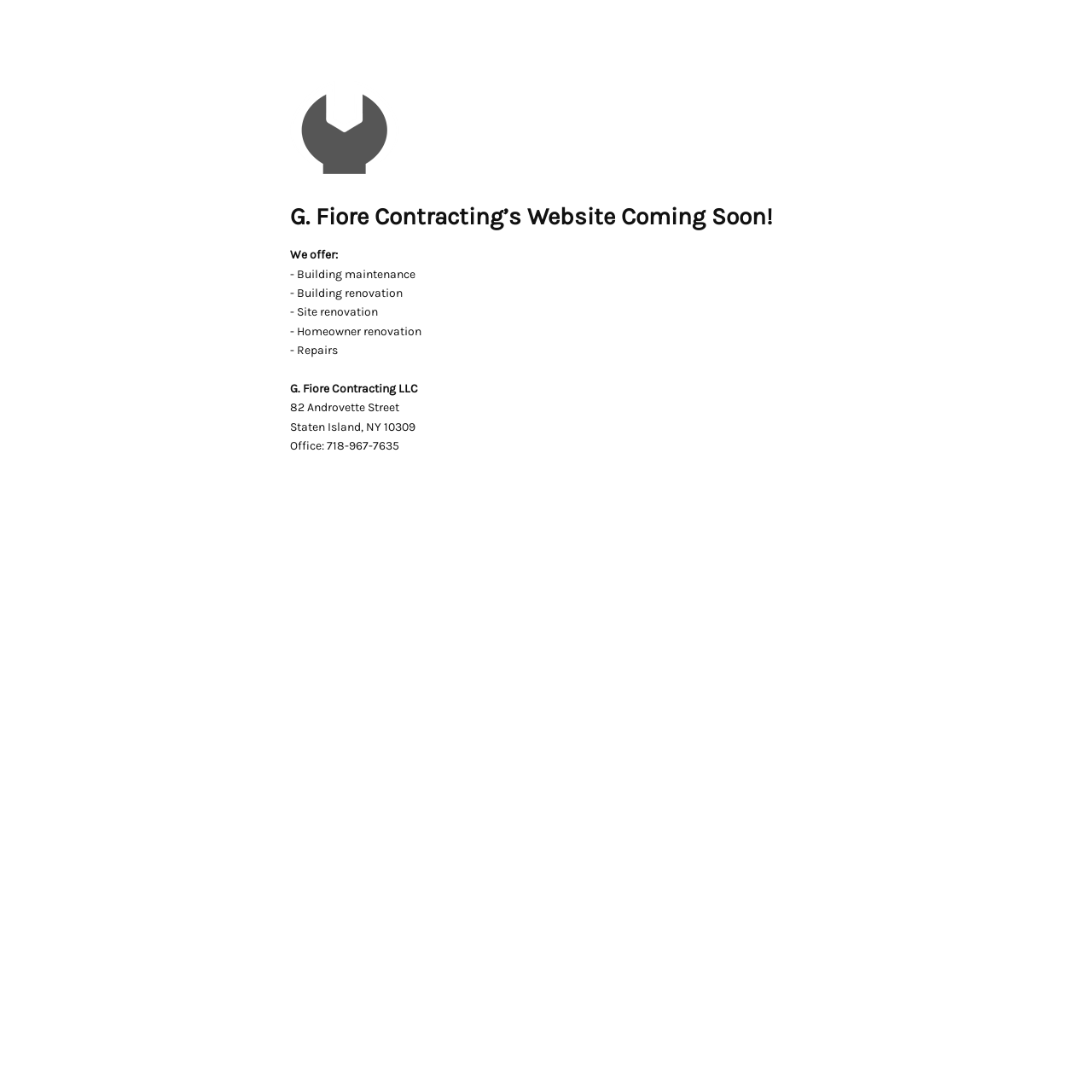Describe all the visual and textual components of the webpage comprehensively.

The webpage appears to be a coming soon page for G. Fiore Concrete & Construction Inc. At the top, there is an image with the company's name, taking up about a quarter of the screen width. Below the image, there is a heading that reads "G. Fiore Contracting’s Website Coming Soon!".

Under the heading, there is a list of services offered by the company, including building maintenance, building renovation, site renovation, homeowner renovation, and repairs. Each service is listed on a separate line, aligned to the left.

Further down, there is a section with the company's contact information, including the company name, address, and phone number. The address is listed as 82 Androvette Street, Staten Island, NY 10309, and the phone number is 718-967-7635.